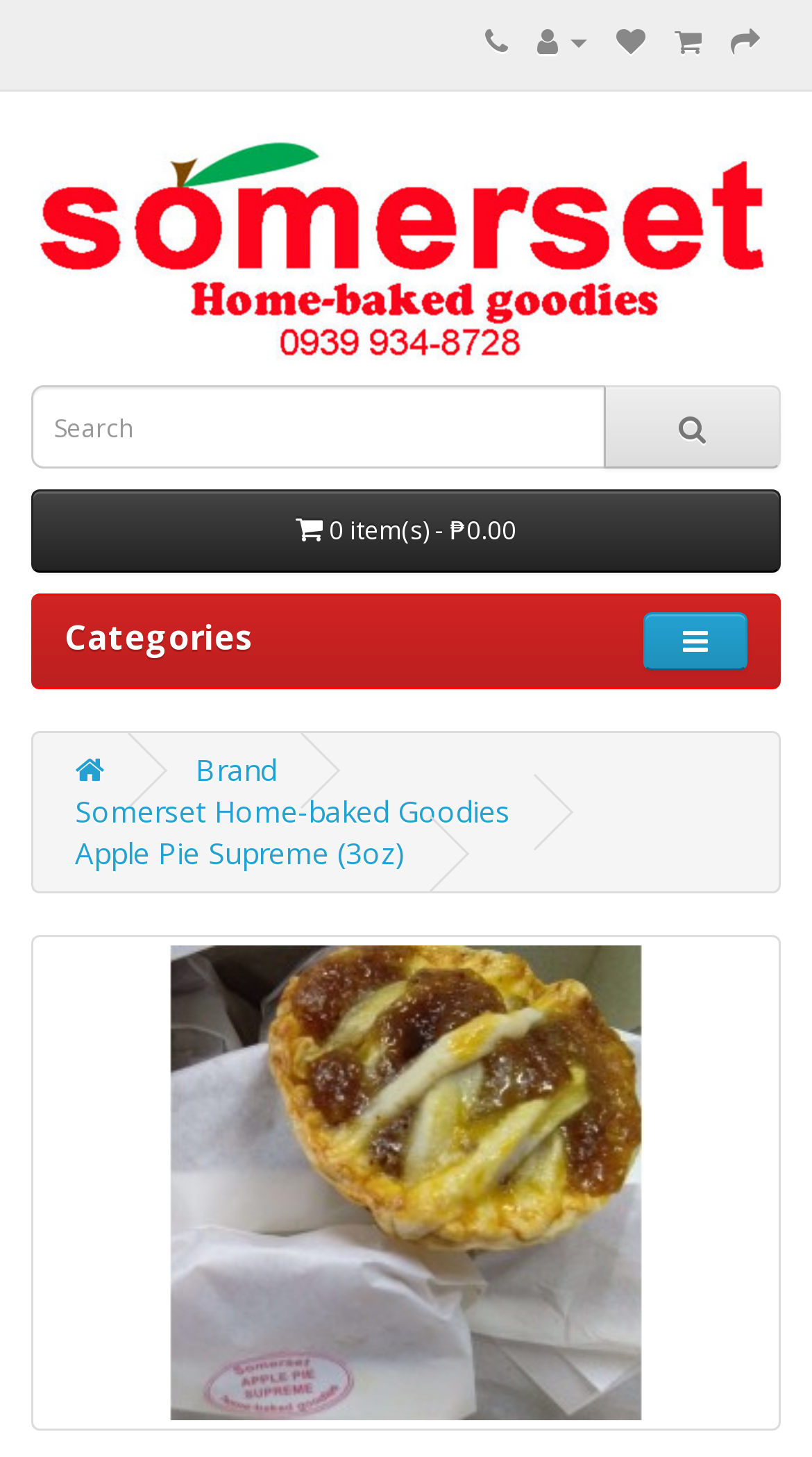Use a single word or phrase to answer the question: What is the name of the bakery?

Somerset Home Baked Goodies